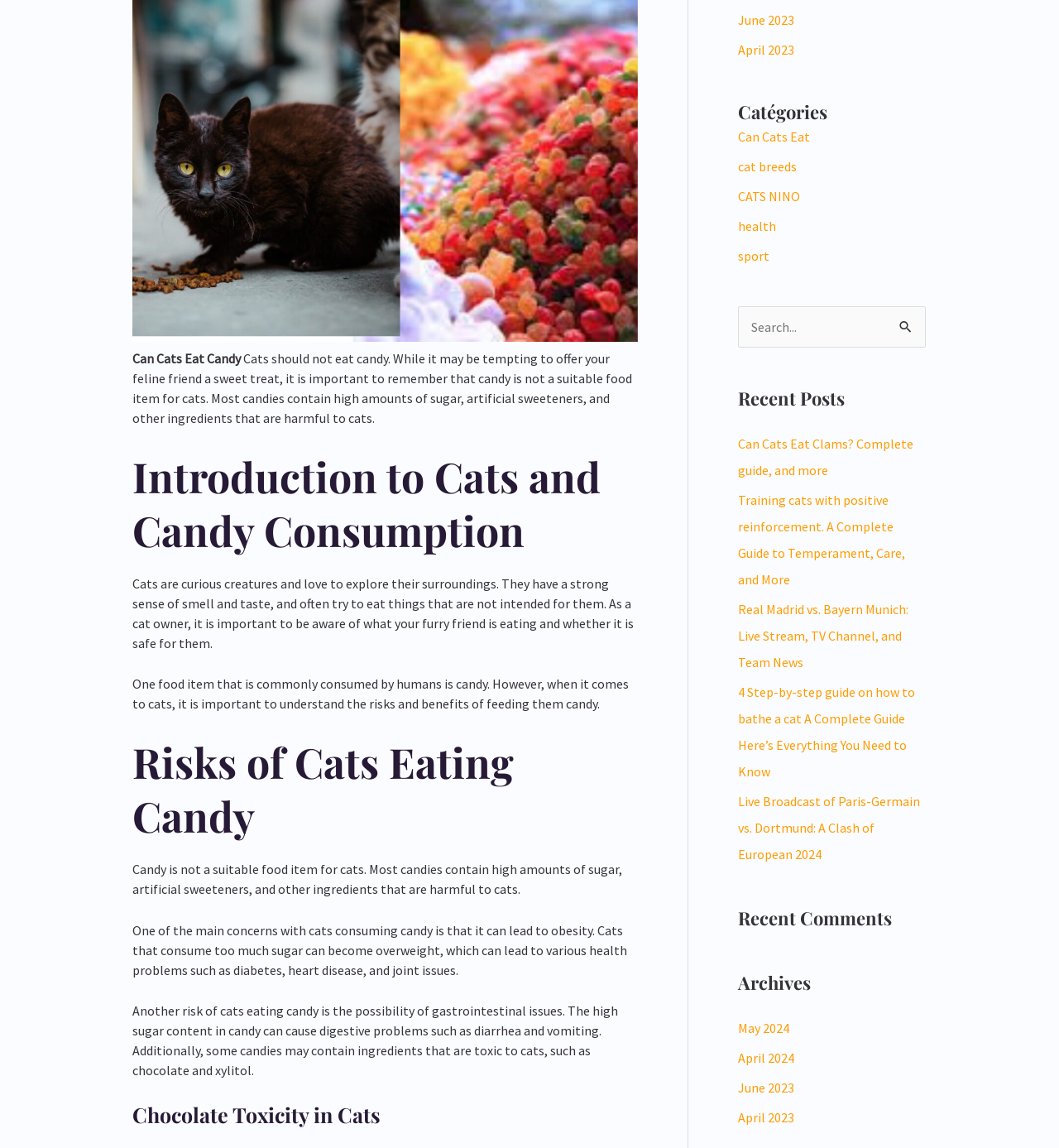How many categories are listed?
Using the image, give a concise answer in the form of a single word or short phrase.

6